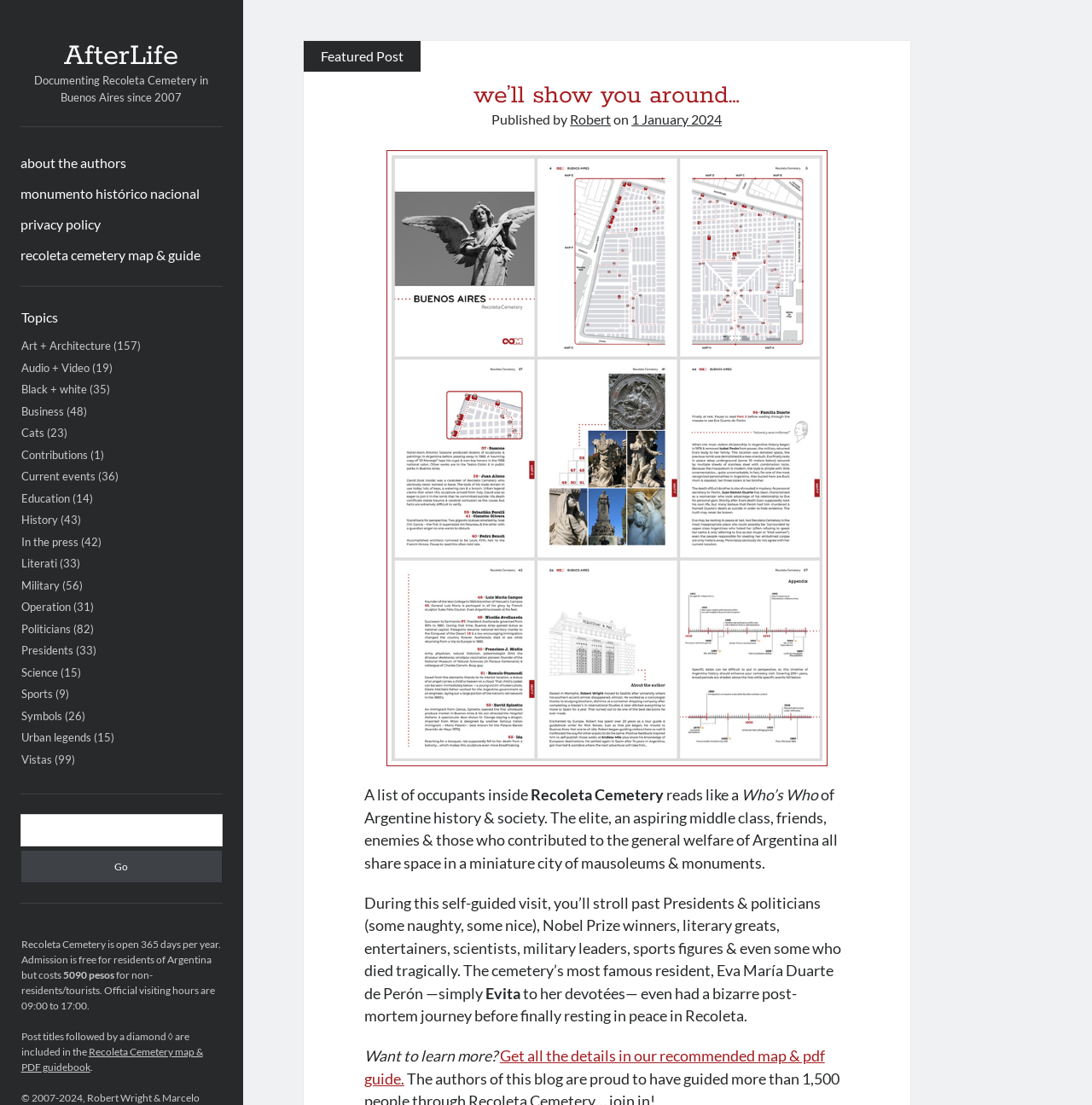Locate the bounding box coordinates of the element that should be clicked to execute the following instruction: "Search for something".

[0.019, 0.737, 0.203, 0.799]